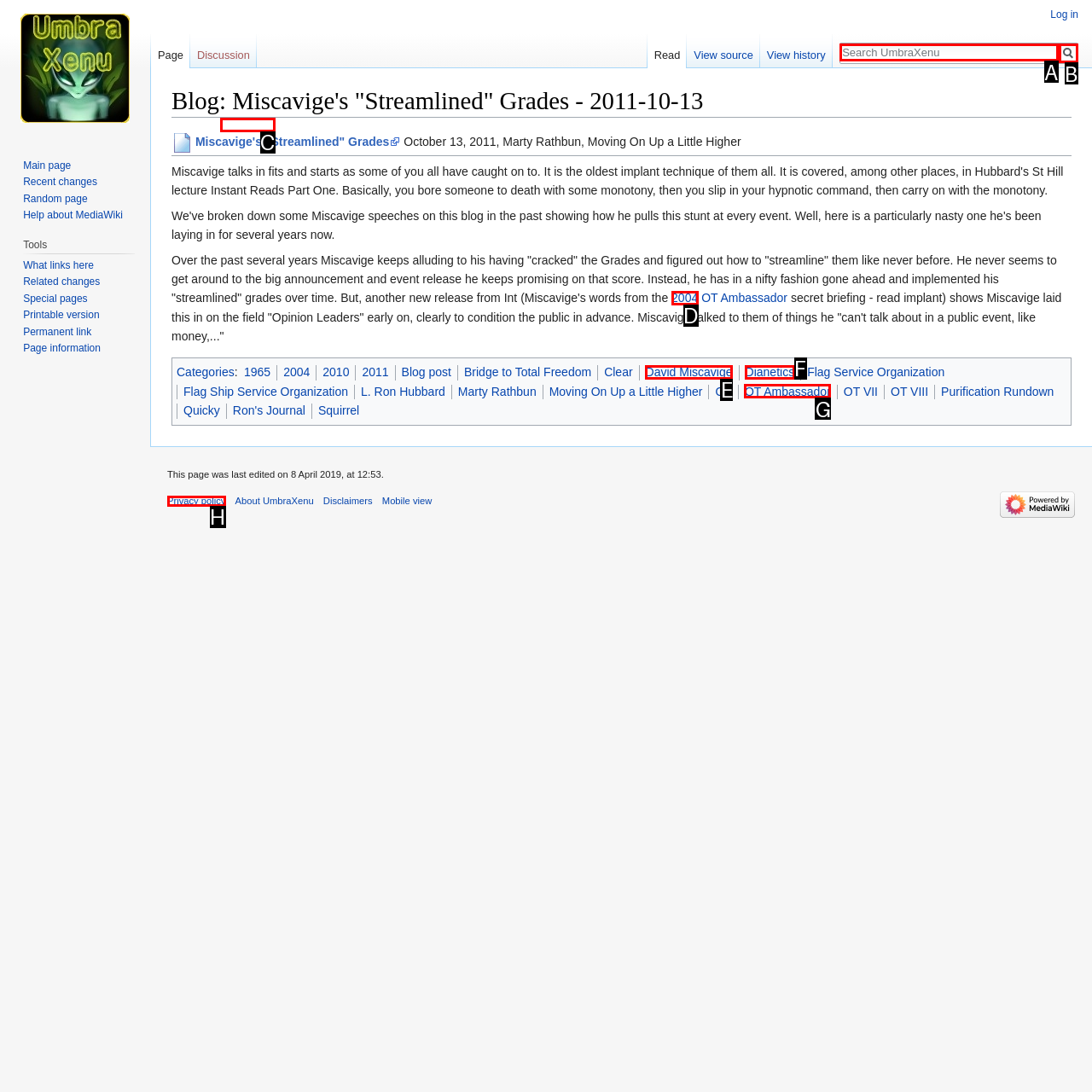Determine which HTML element to click for this task: Search for something Provide the letter of the selected choice.

A